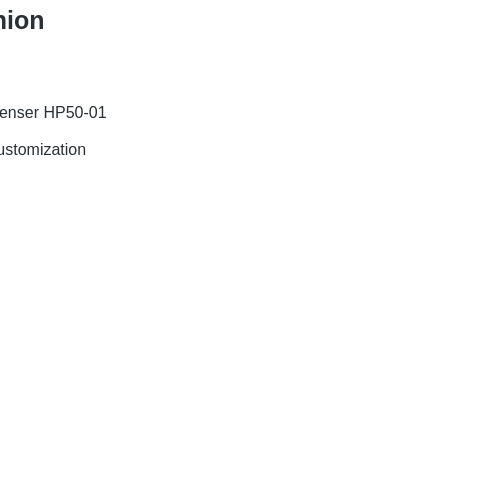What is the purpose of the honeycomb paper?
Please utilize the information in the image to give a detailed response to the question.

The caption explains that the honeycomb paper serves as an effective packaging solution for fragile items, implying that its purpose is to protect these items during shipping and handling.